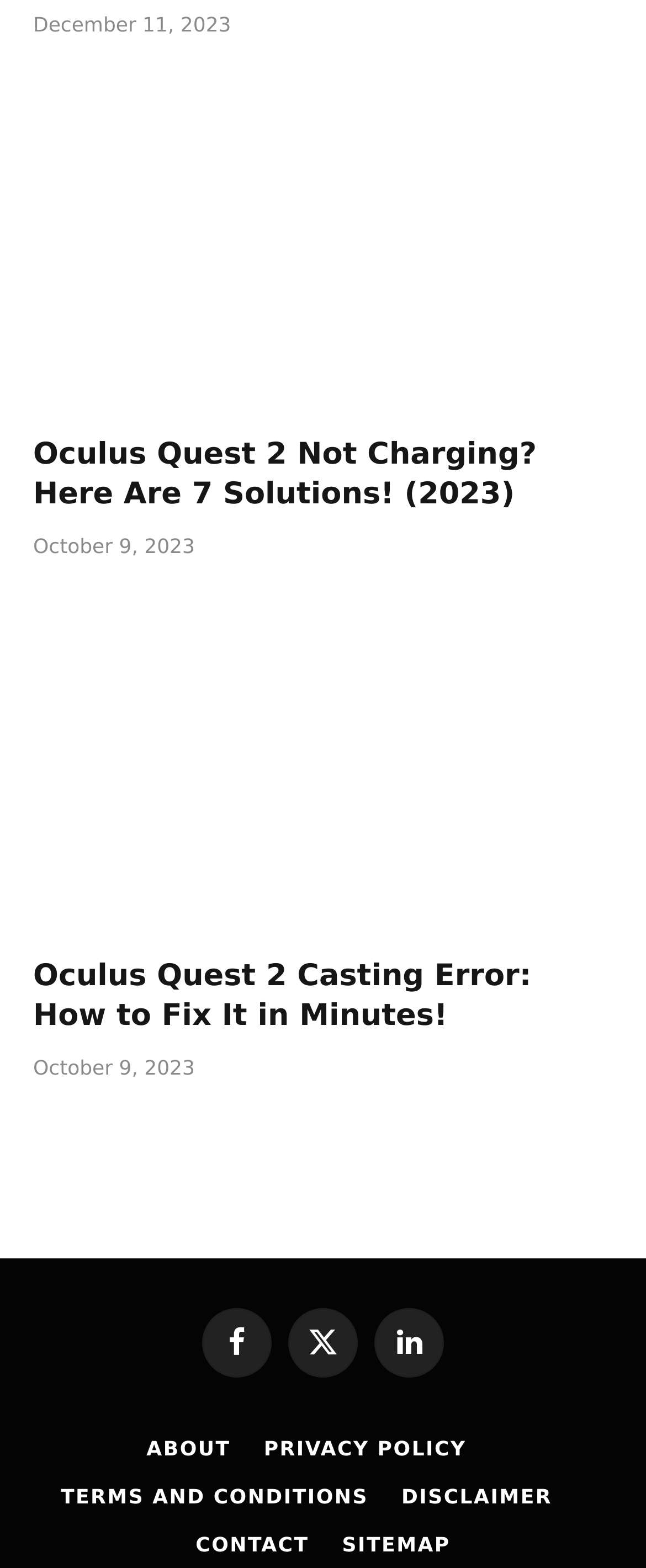Please specify the bounding box coordinates for the clickable region that will help you carry out the instruction: "Contact us".

[0.303, 0.978, 0.478, 0.992]